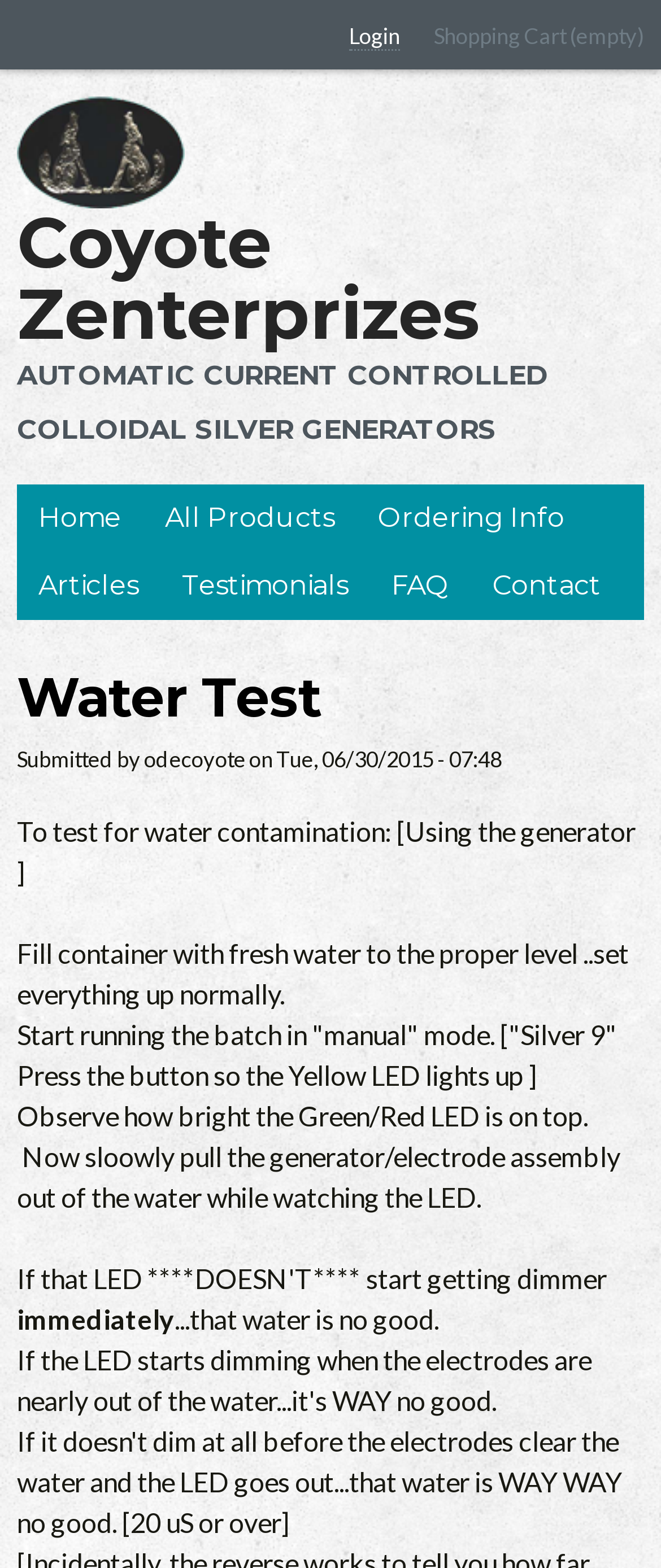Predict the bounding box coordinates of the area that should be clicked to accomplish the following instruction: "Jump to navigation". The bounding box coordinates should consist of four float numbers between 0 and 1, i.e., [left, top, right, bottom].

[0.0, 0.0, 1.0, 0.006]